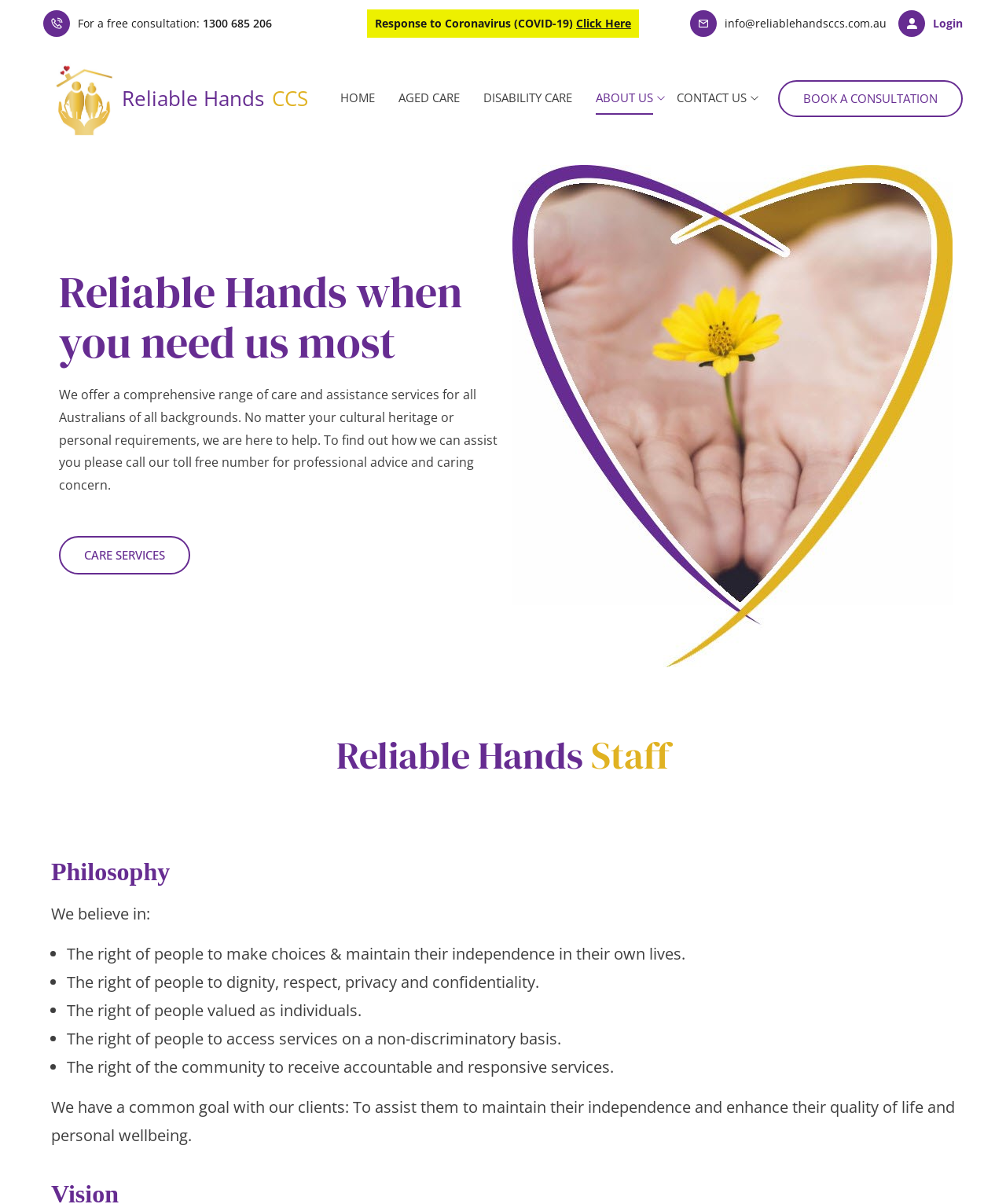Determine the bounding box coordinates of the UI element described below. Use the format (top-left x, top-left y, bottom-right x, bottom-right y) with floating point numbers between 0 and 1: Contact us

[0.661, 0.039, 0.754, 0.124]